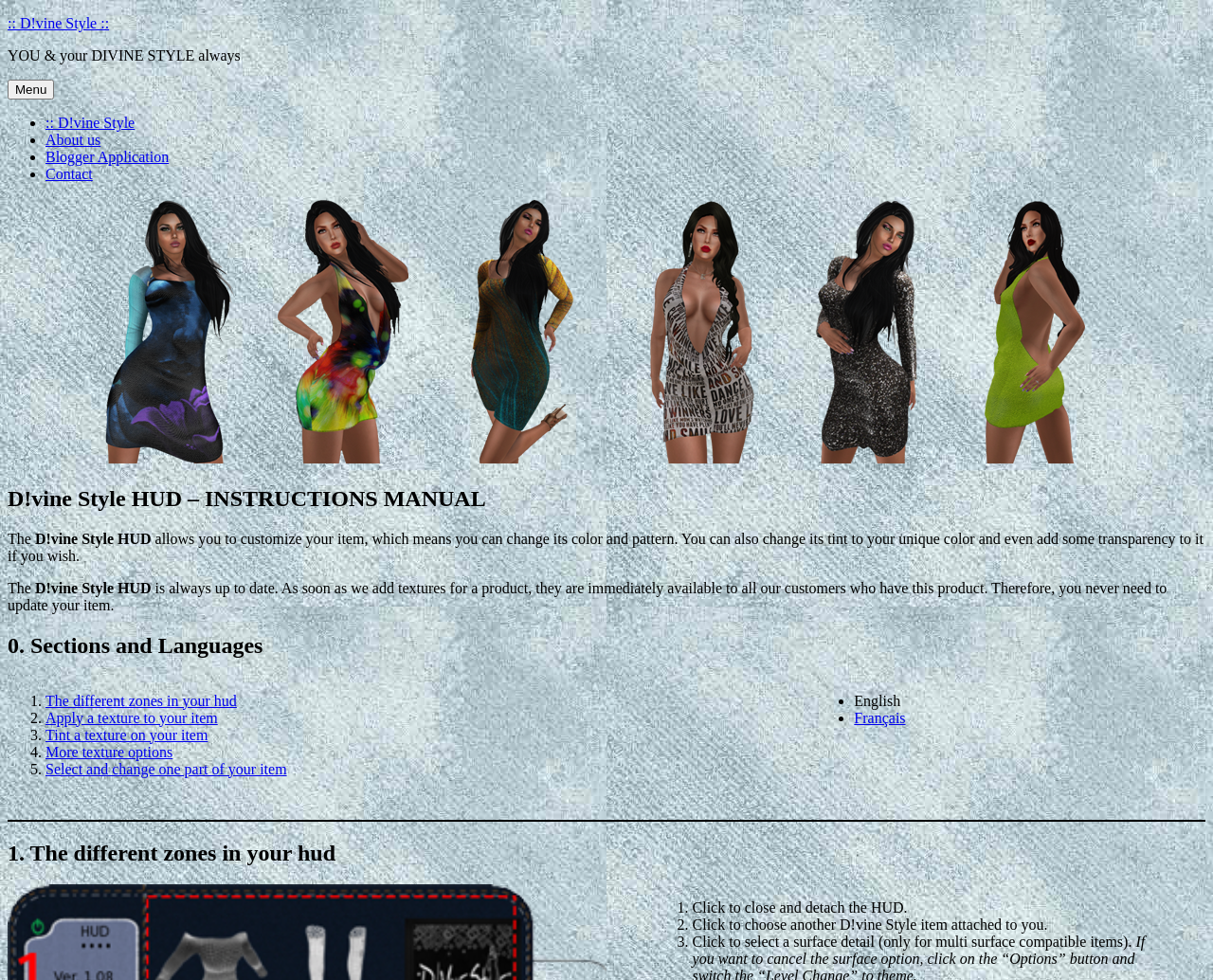How many links are in the primary menu?
Could you answer the question in a detailed manner, providing as much information as possible?

The primary menu is a navigation element that contains list markers and links. By counting the links, I found that there are four links: ':: D!vine Style', 'About us', 'Blogger Application', and 'Contact'.